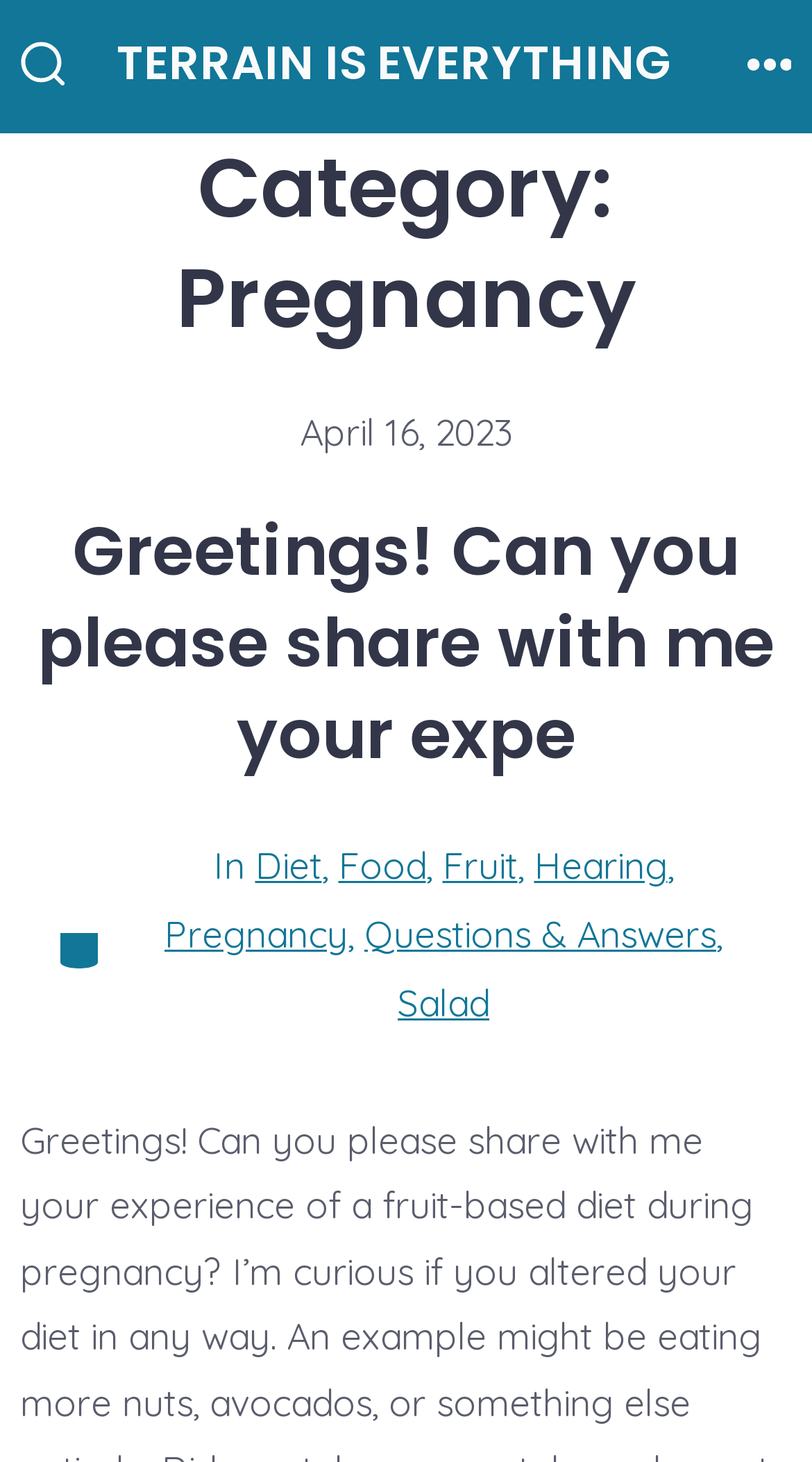Pinpoint the bounding box coordinates for the area that should be clicked to perform the following instruction: "Click the link to view pregnancy-related questions and answers".

[0.449, 0.627, 0.882, 0.652]